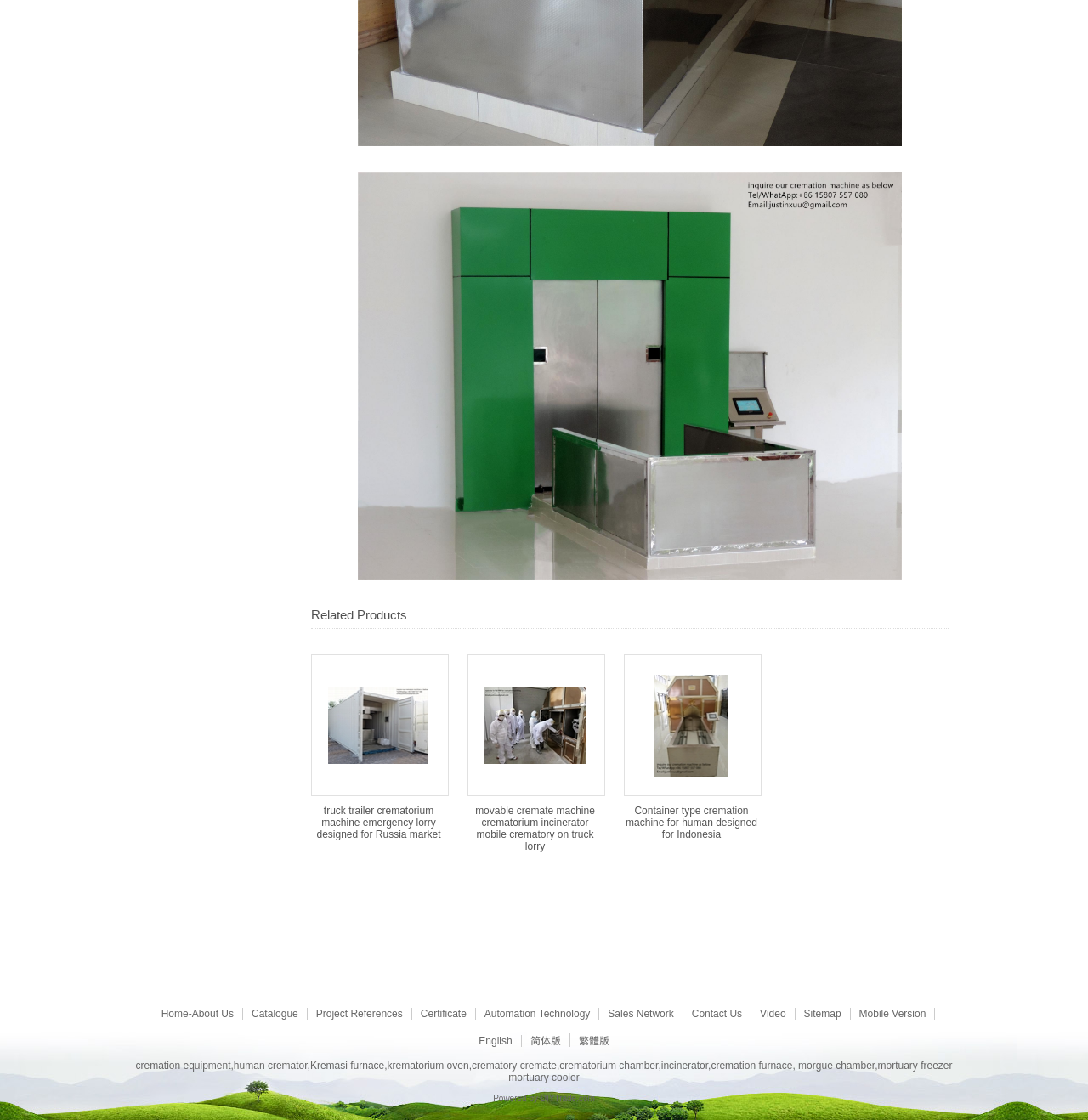Provide the bounding box coordinates of the area you need to click to execute the following instruction: "Go to 'Home-About Us'".

[0.148, 0.9, 0.215, 0.91]